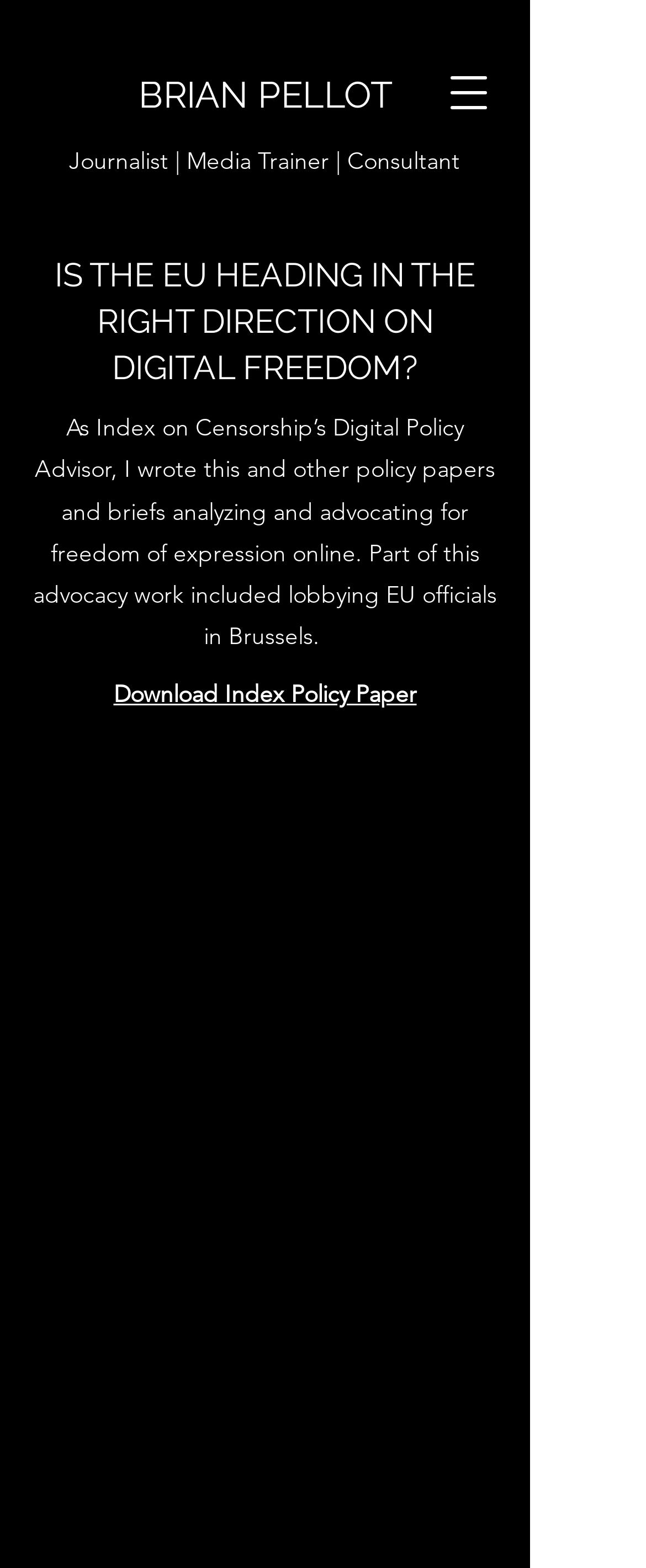What can be downloaded from the webpage?
Refer to the image and provide a concise answer in one word or phrase.

Index Policy Paper